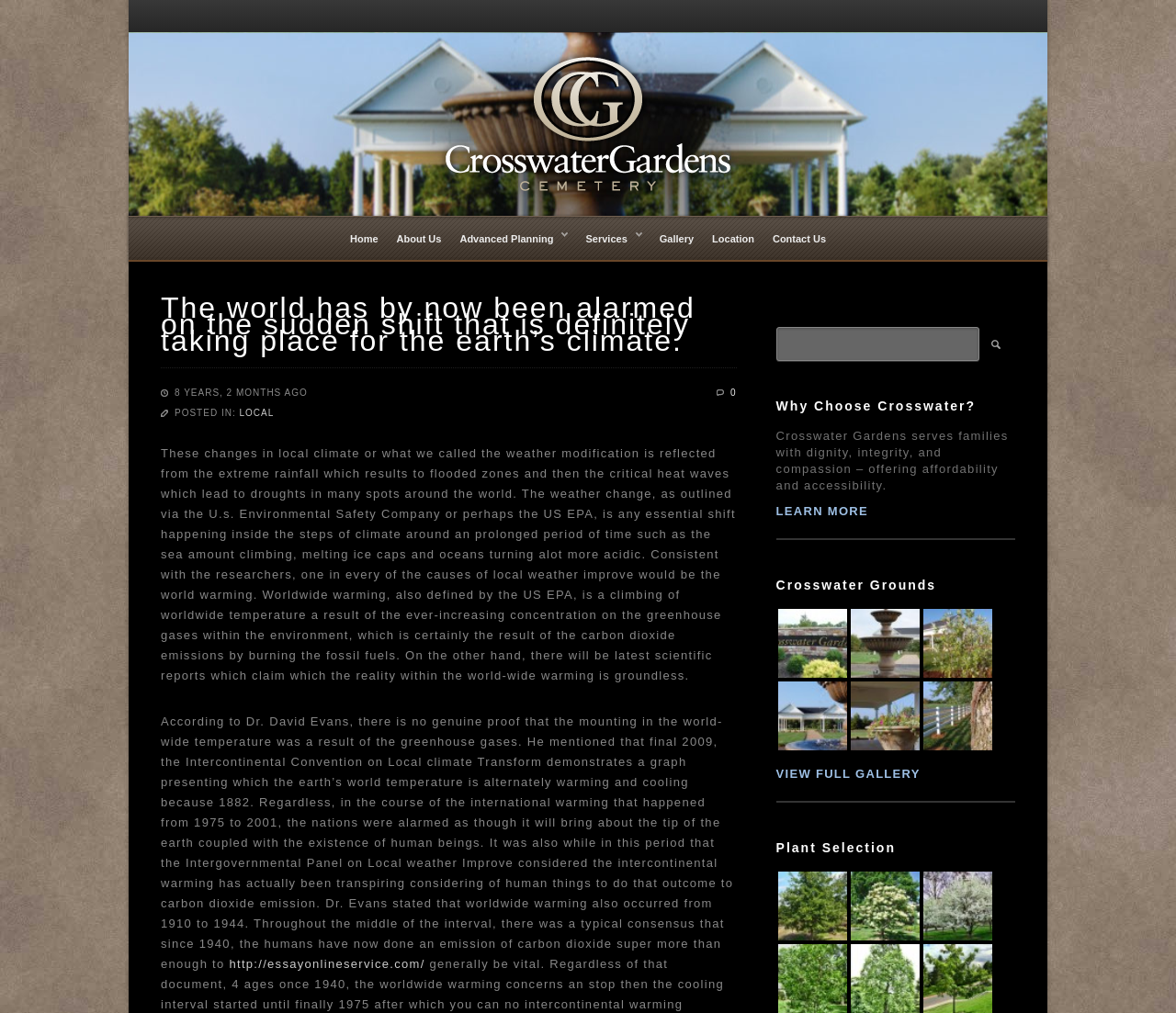What is the topic of the article on the webpage?
Please look at the screenshot and answer in one word or a short phrase.

Climate change